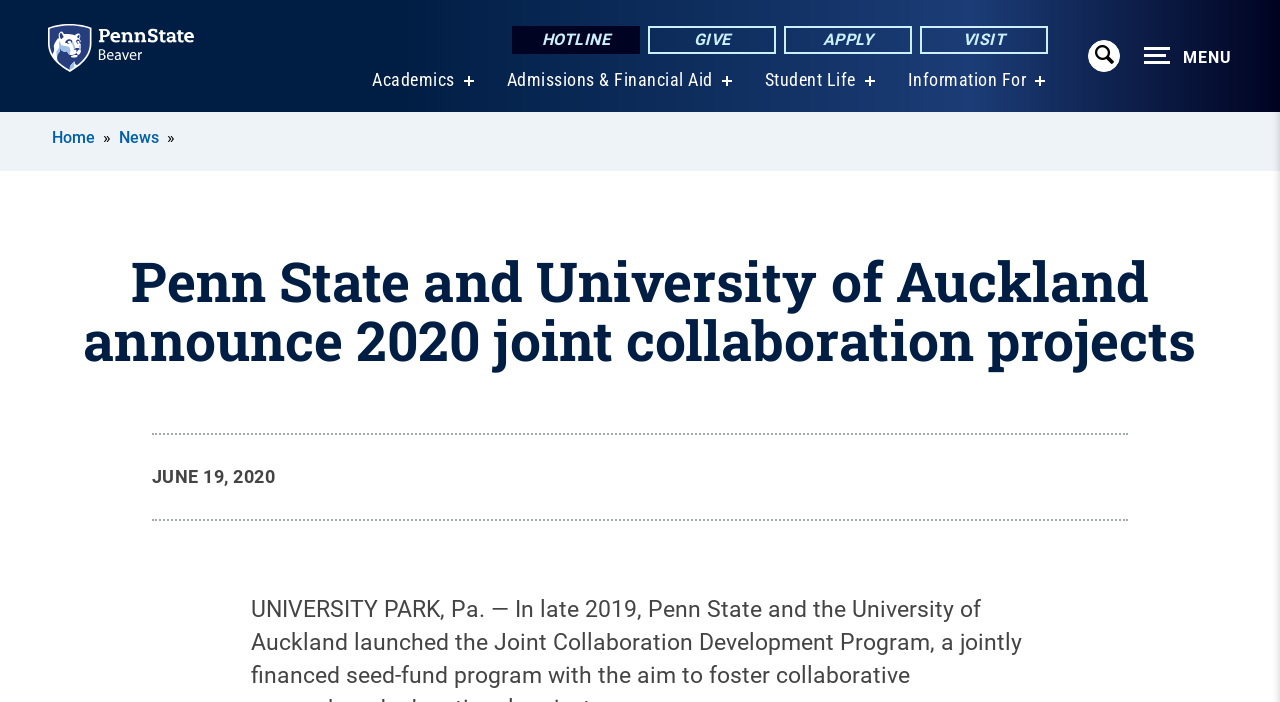What is the date mentioned in the article?
Based on the screenshot, give a detailed explanation to answer the question.

The date mentioned in the article is JUNE 19, 2020, which can be found in the static text 'JUNE 19, 2020' below the title of the article.